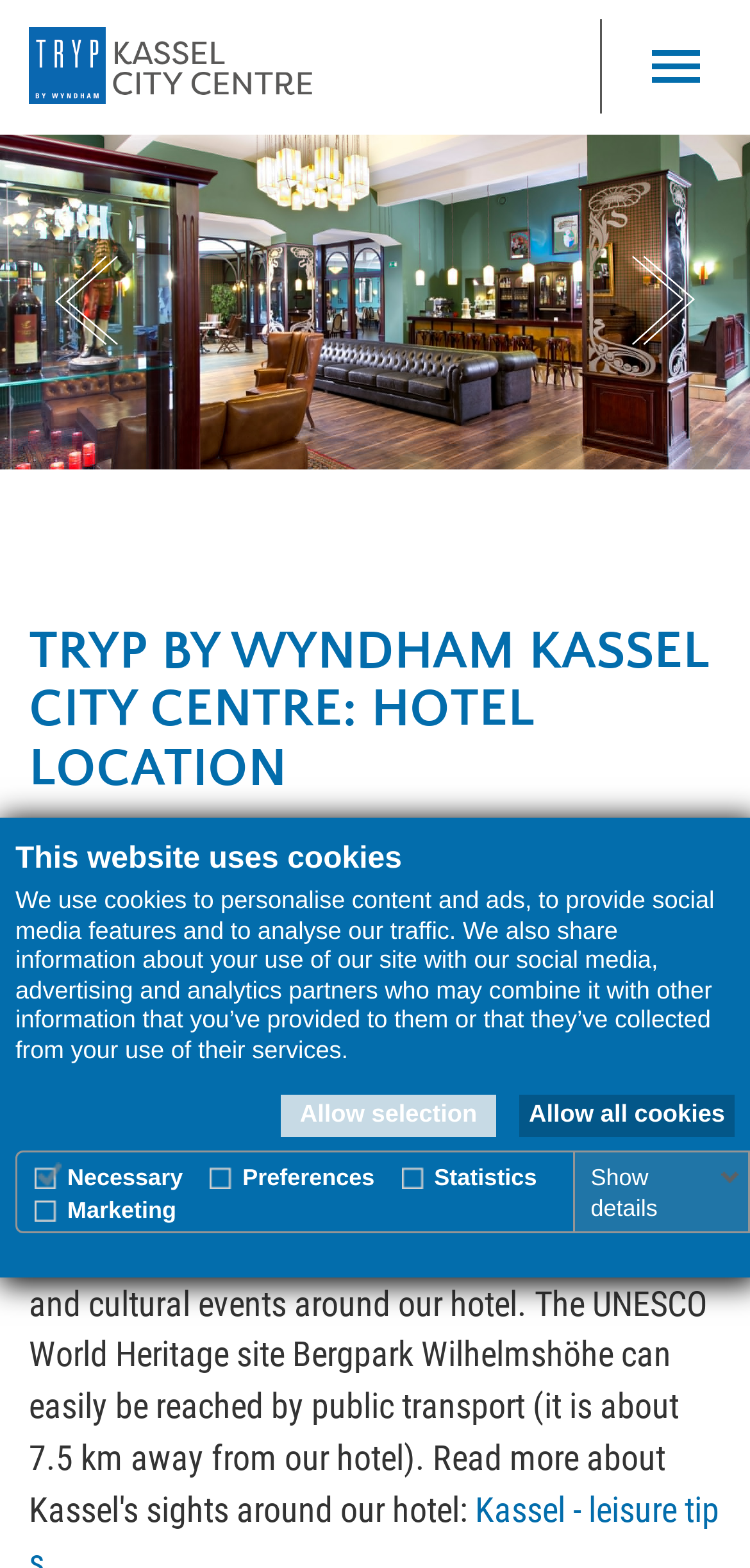Find the bounding box coordinates of the area that needs to be clicked in order to achieve the following instruction: "View rooms". The coordinates should be specified as four float numbers between 0 and 1, i.e., [left, top, right, bottom].

[0.038, 0.156, 0.231, 0.19]